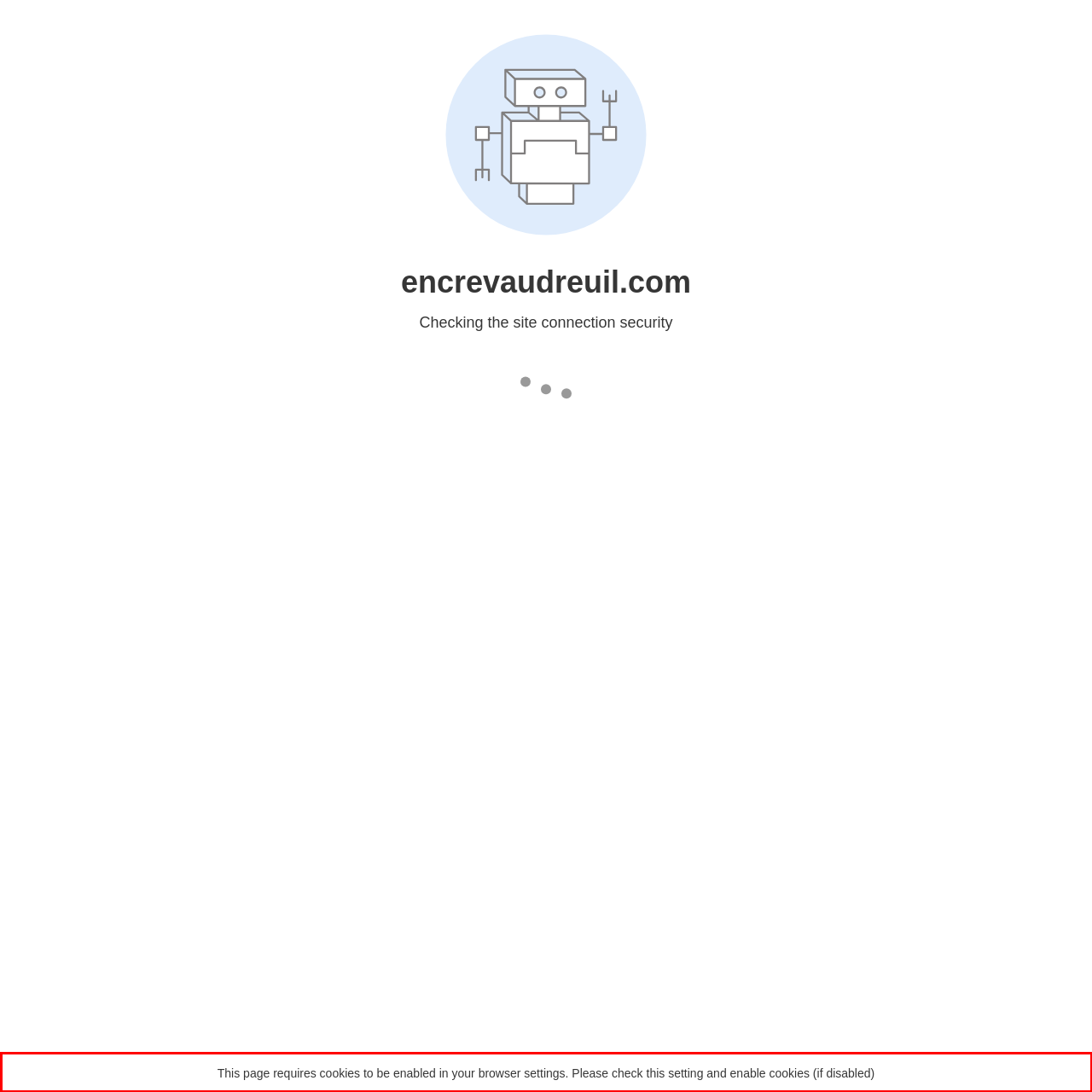Using the provided webpage screenshot, recognize the text content in the area marked by the red bounding box.

This page requires cookies to be enabled in your browser settings. Please check this setting and enable cookies (if disabled)